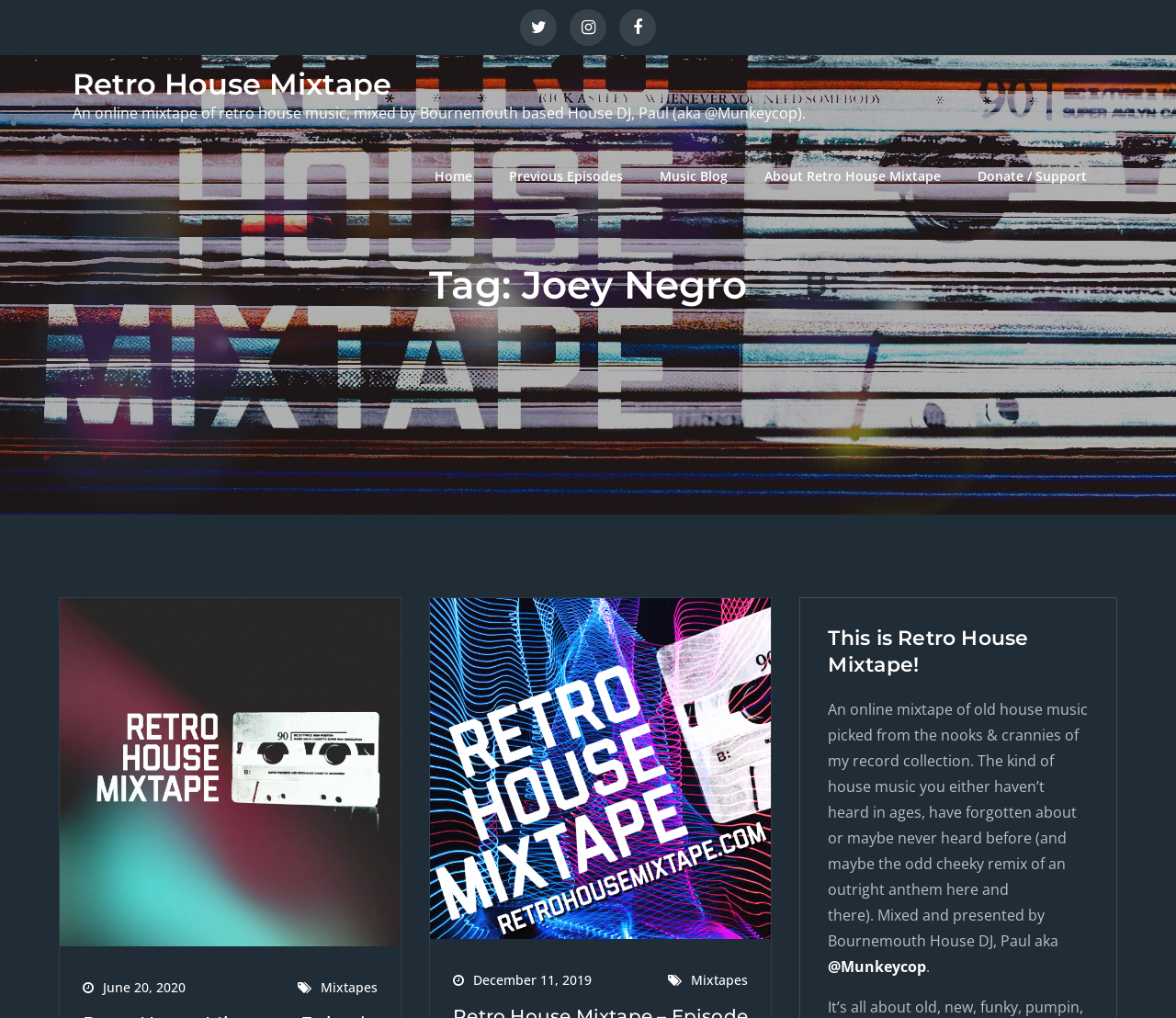Determine the bounding box for the UI element described here: "Donate / Support".

[0.817, 0.134, 0.938, 0.213]